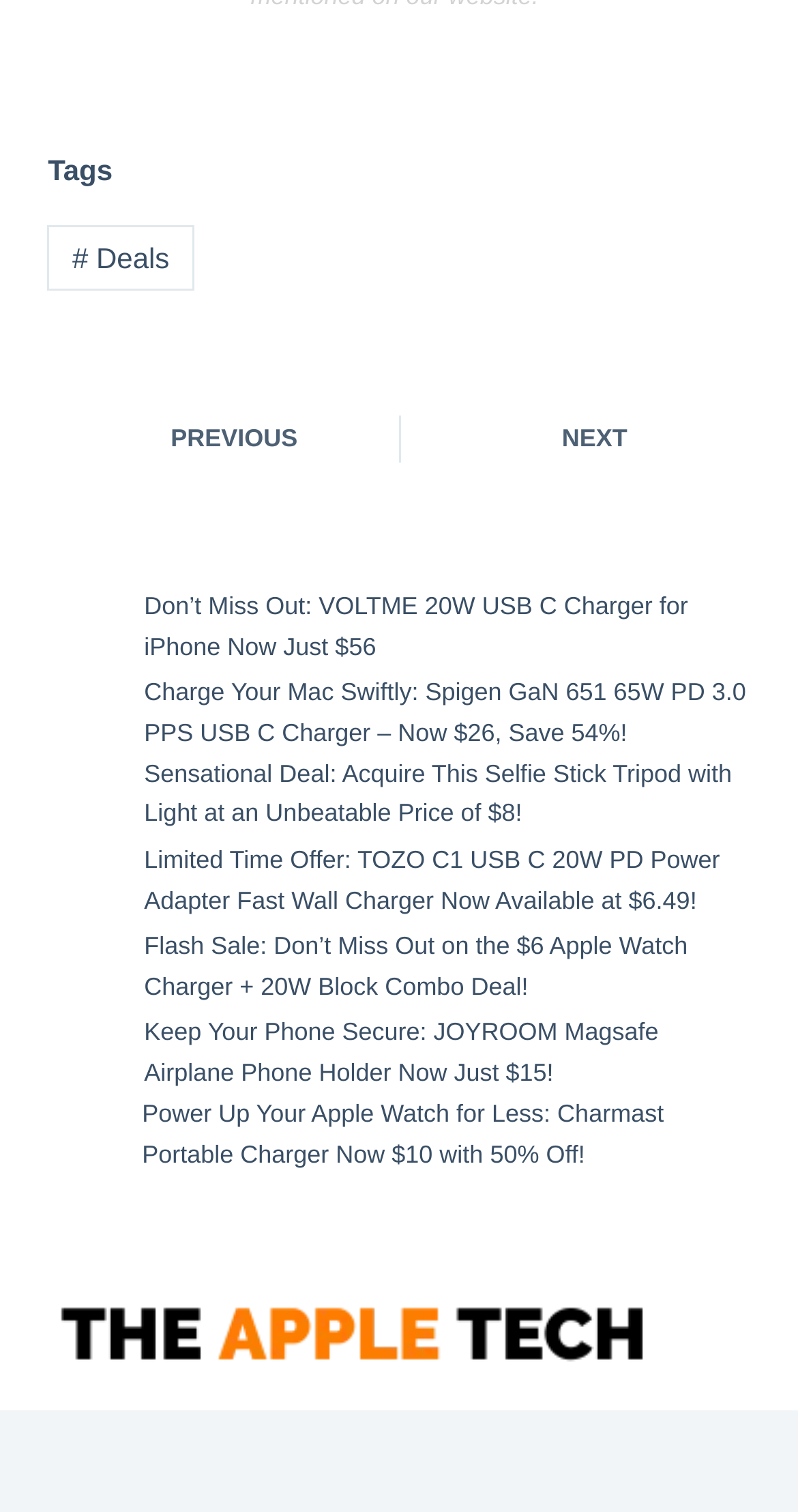Find the bounding box coordinates of the clickable area required to complete the following action: "Check the Spigen GaN 651 65W PD 3.0 PPS USB C Charger deal".

[0.06, 0.45, 0.15, 0.491]